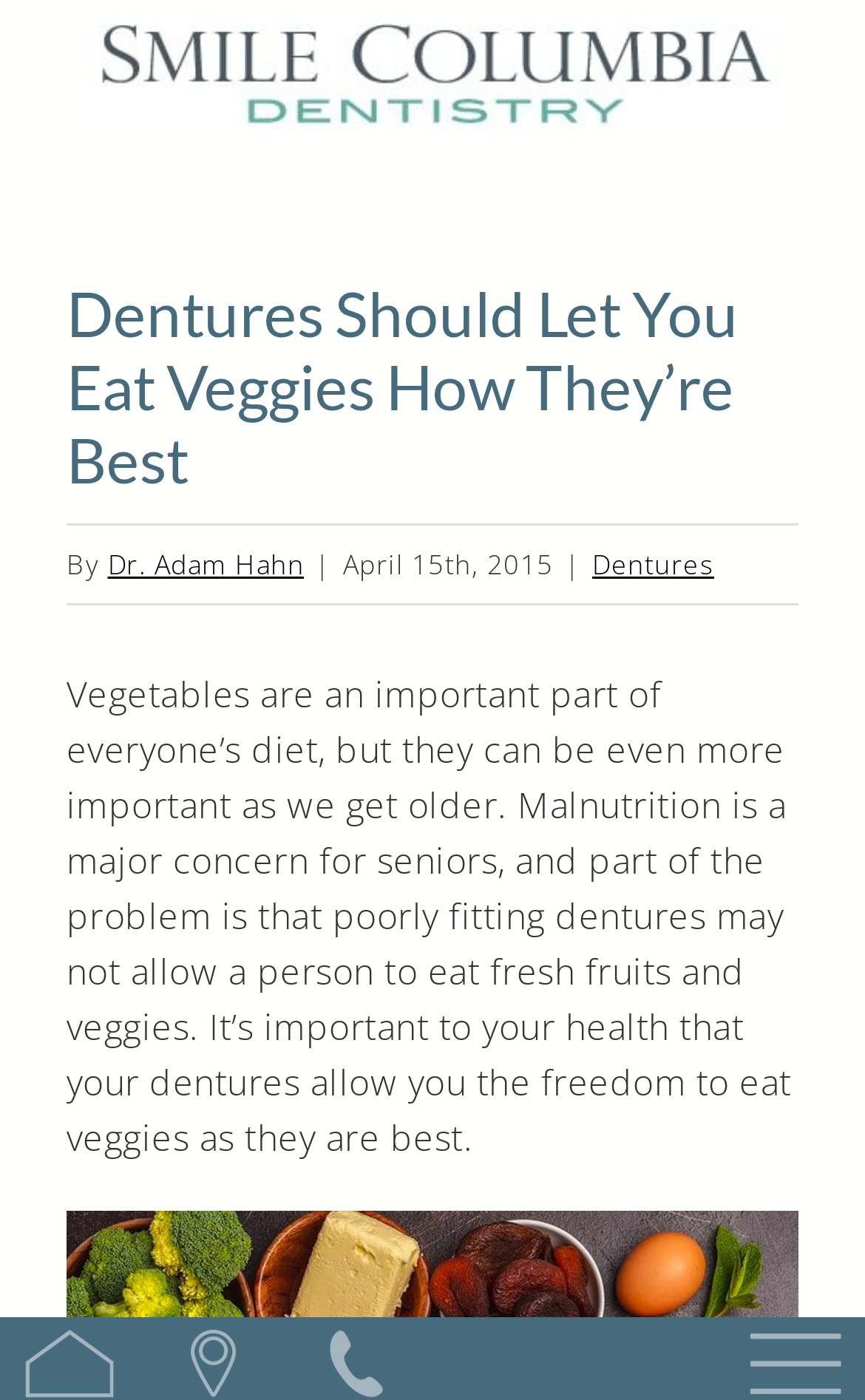Reply to the question below using a single word or brief phrase:
What is the purpose of dentures according to the article?

To eat veggies as they are best